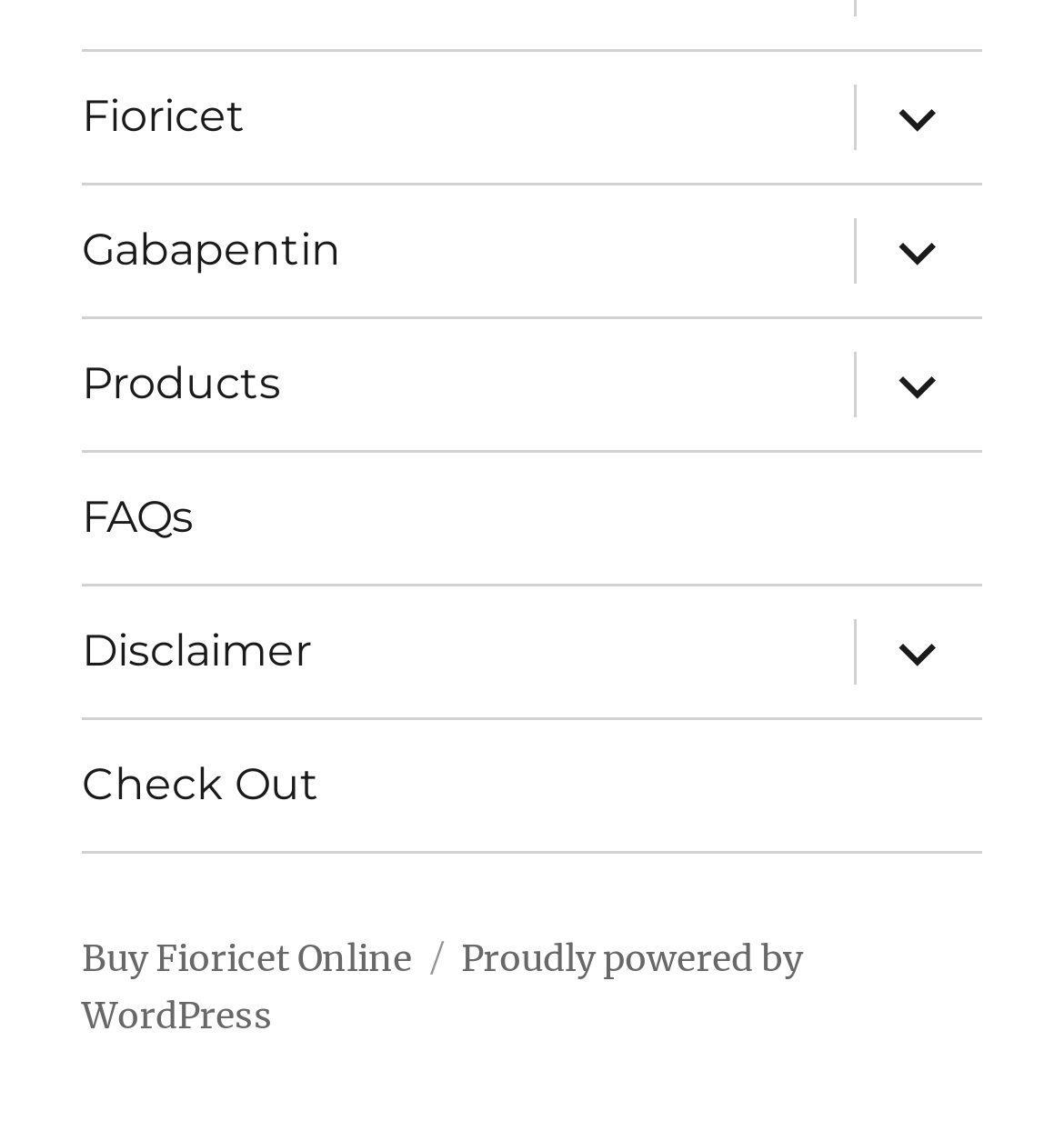Please specify the bounding box coordinates of the element that should be clicked to execute the given instruction: 'Check Out'. Ensure the coordinates are four float numbers between 0 and 1, expressed as [left, top, right, bottom].

[0.077, 0.642, 0.923, 0.759]